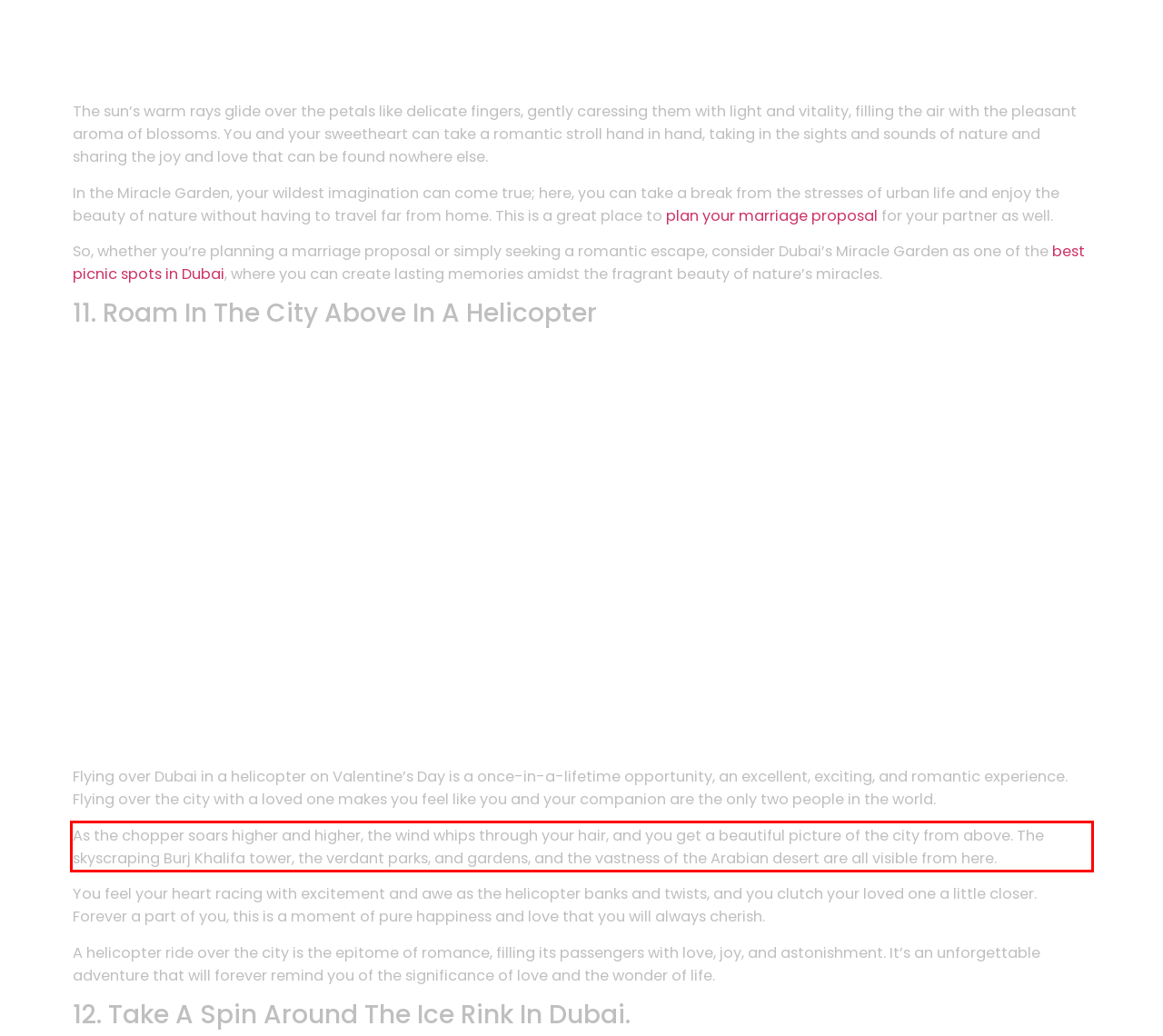You are given a webpage screenshot with a red bounding box around a UI element. Extract and generate the text inside this red bounding box.

As the chopper soars higher and higher, the wind whips through your hair, and you get a beautiful picture of the city from above. The skyscraping Burj Khalifa tower, the verdant parks, and gardens, and the vastness of the Arabian desert are all visible from here.